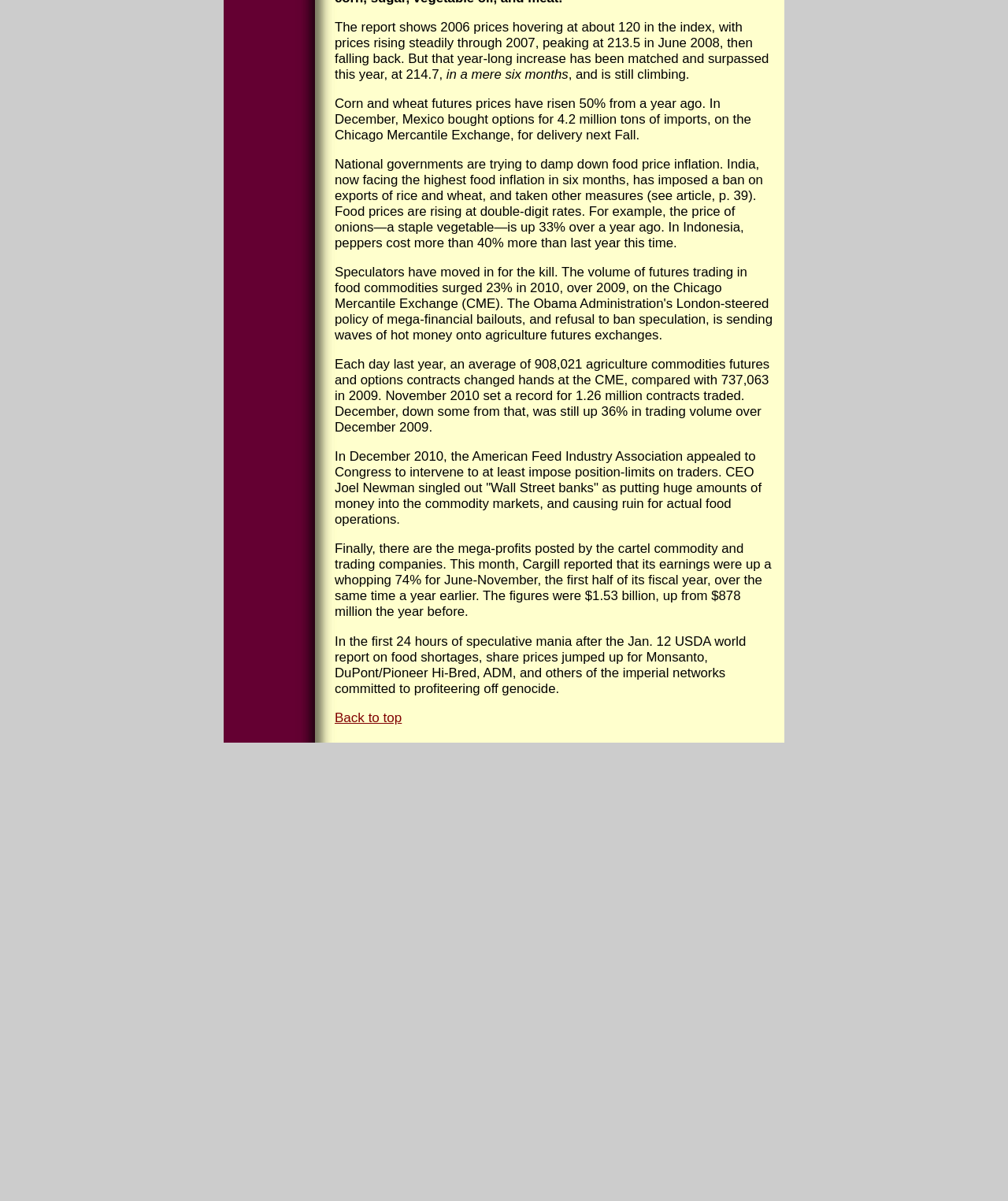What is the purpose of the American Feed Industry Association's appeal to Congress?
Analyze the image and provide a thorough answer to the question.

The American Feed Industry Association appealed to Congress to intervene to at least impose position-limits on traders, as they believe that 'Wall Street banks' are putting huge amounts of money into the commodity markets, causing ruin for actual food operations.